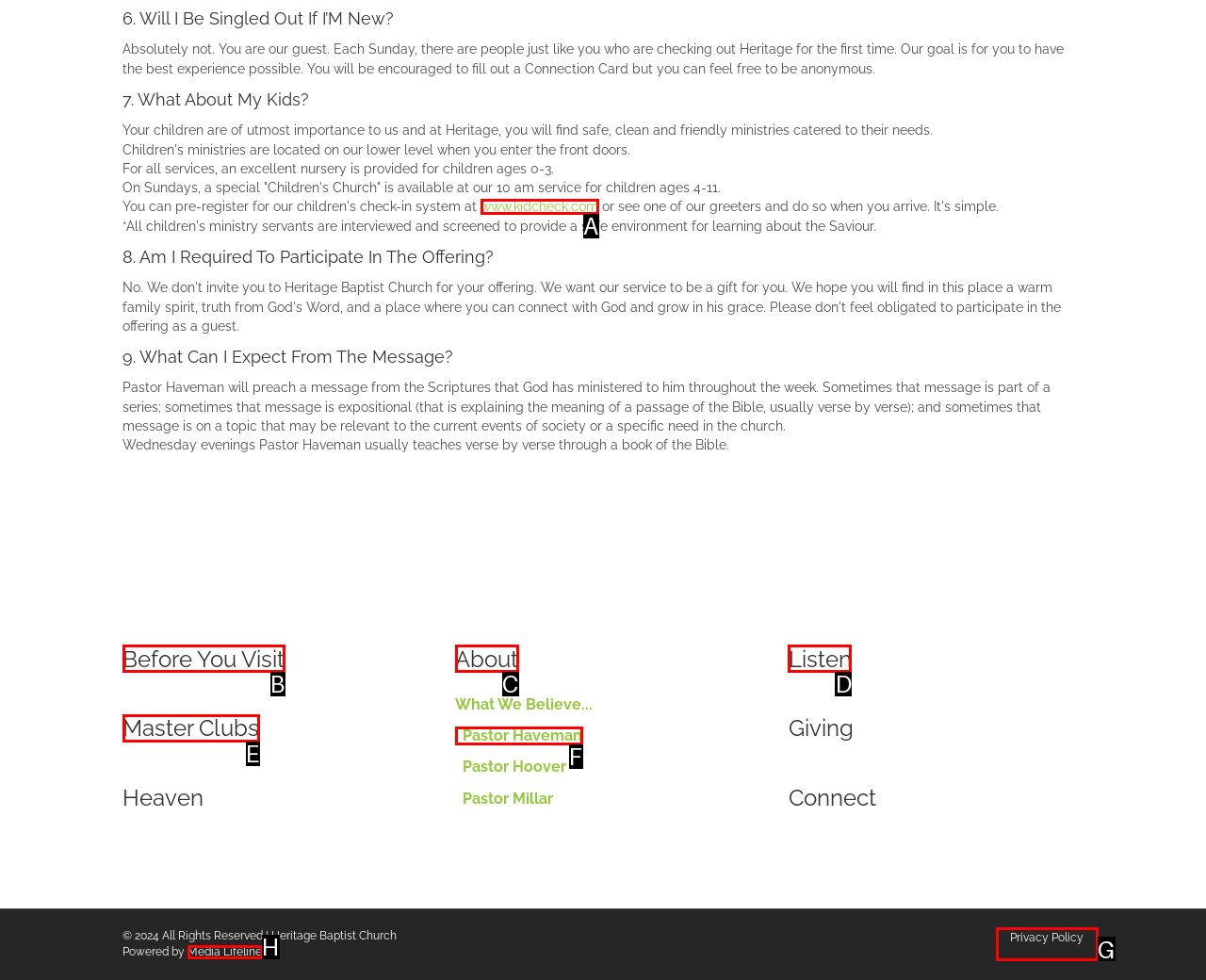Pick the option that should be clicked to perform the following task: Click 'Master Clubs'
Answer with the letter of the selected option from the available choices.

E